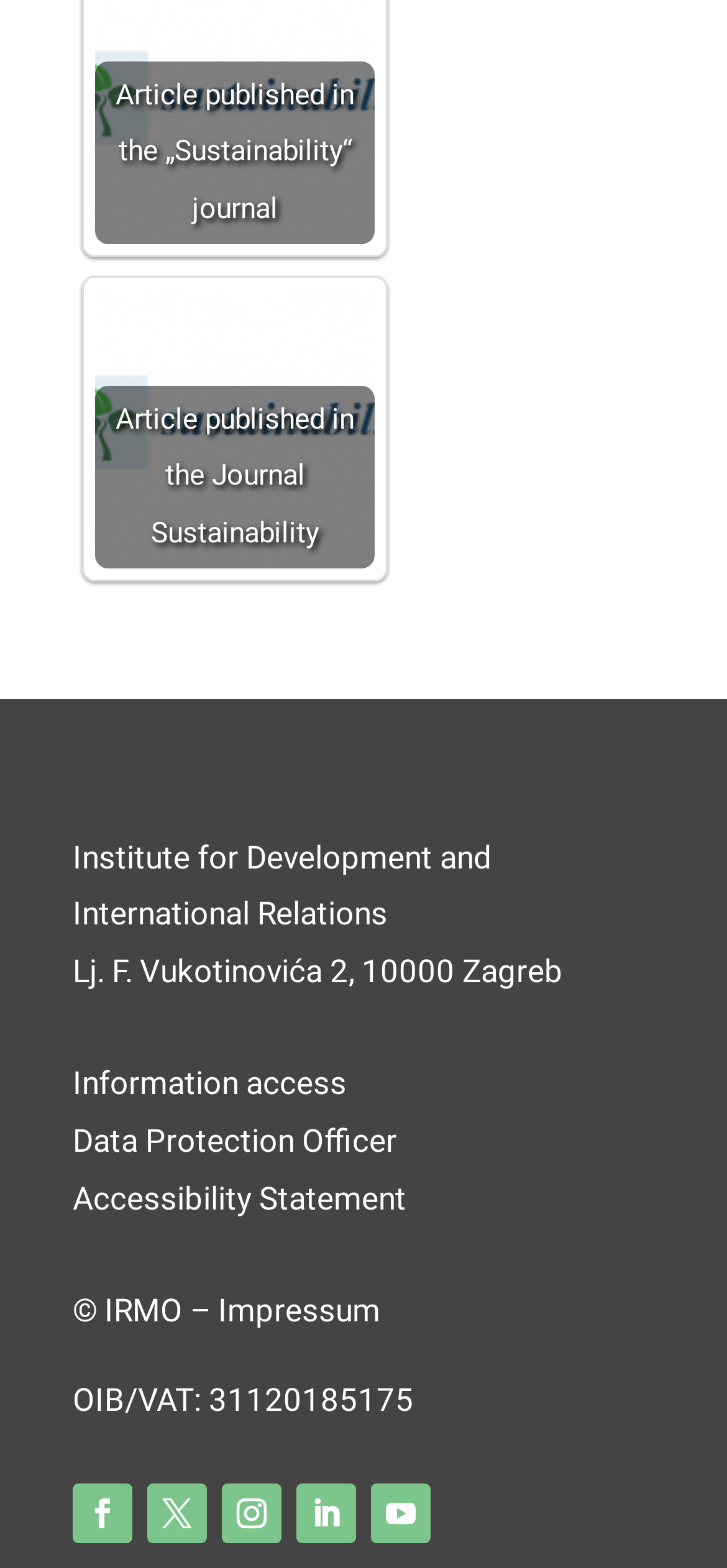Please identify the bounding box coordinates of the element's region that should be clicked to execute the following instruction: "Contact Data Protection Officer". The bounding box coordinates must be four float numbers between 0 and 1, i.e., [left, top, right, bottom].

[0.1, 0.716, 0.546, 0.739]